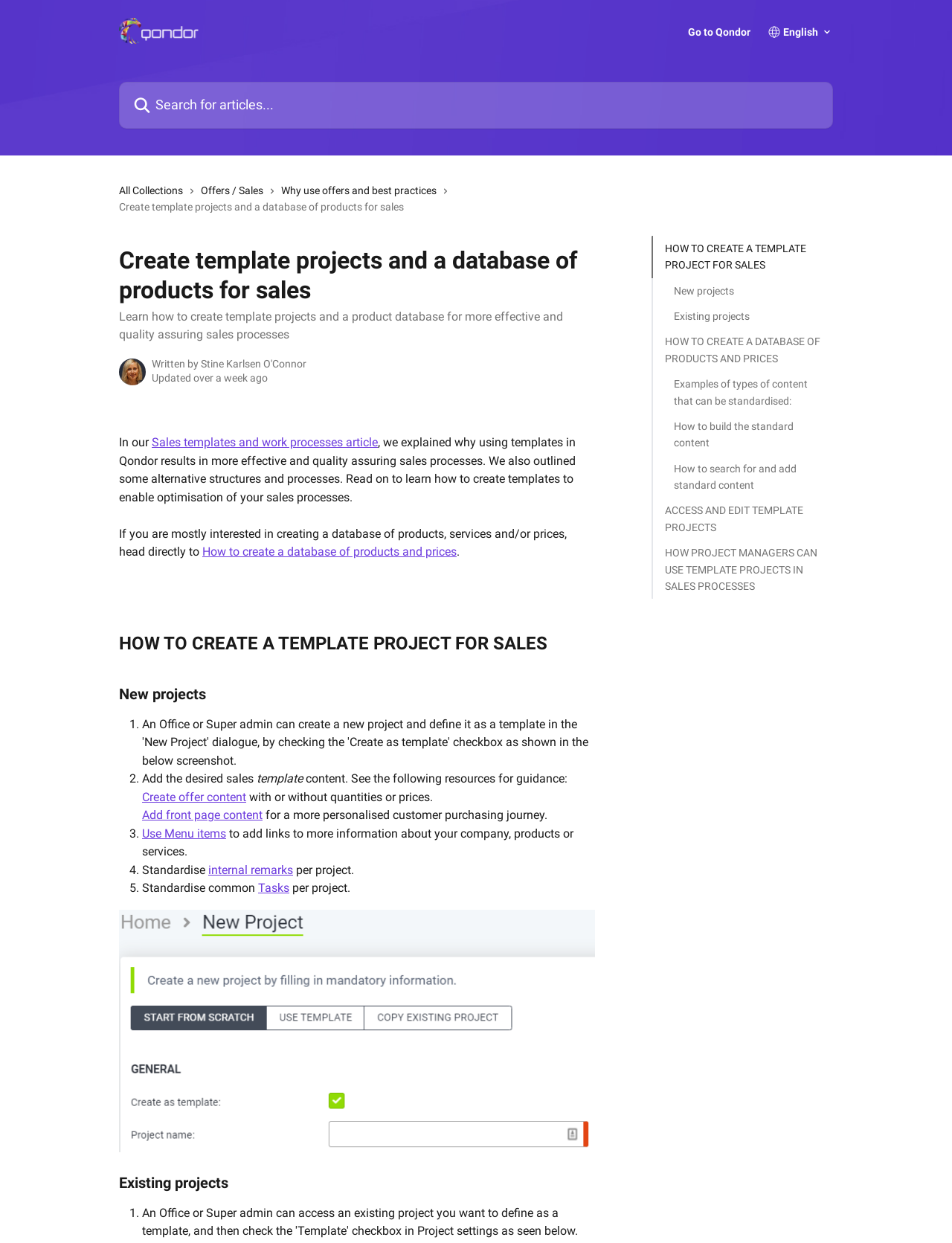Predict the bounding box coordinates for the UI element described as: "Tasks". The coordinates should be four float numbers between 0 and 1, presented as [left, top, right, bottom].

[0.271, 0.709, 0.304, 0.72]